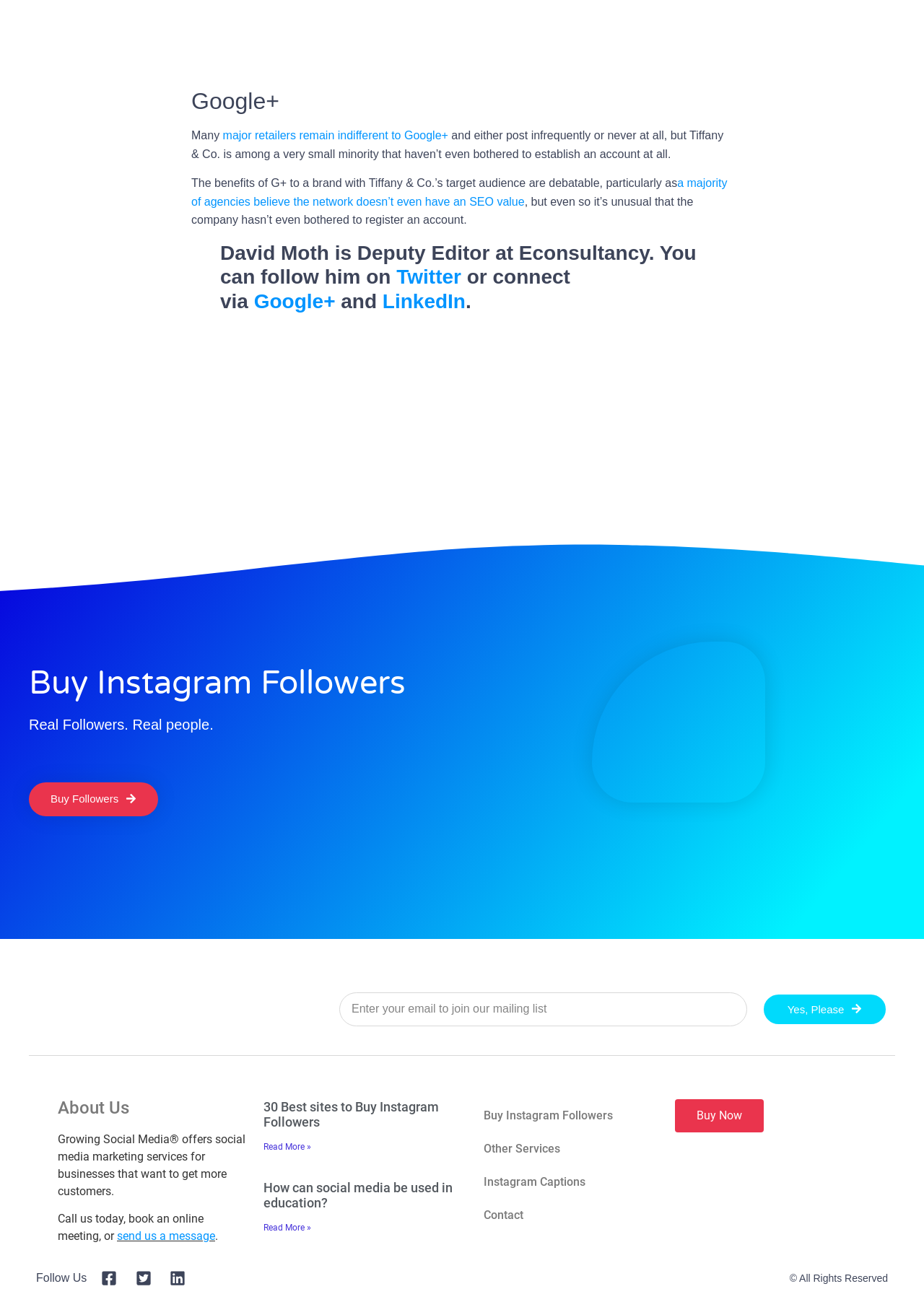Please specify the bounding box coordinates of the clickable region necessary for completing the following instruction: "Enter email address in the textbox". The coordinates must consist of four float numbers between 0 and 1, i.e., [left, top, right, bottom].

[0.367, 0.77, 0.809, 0.796]